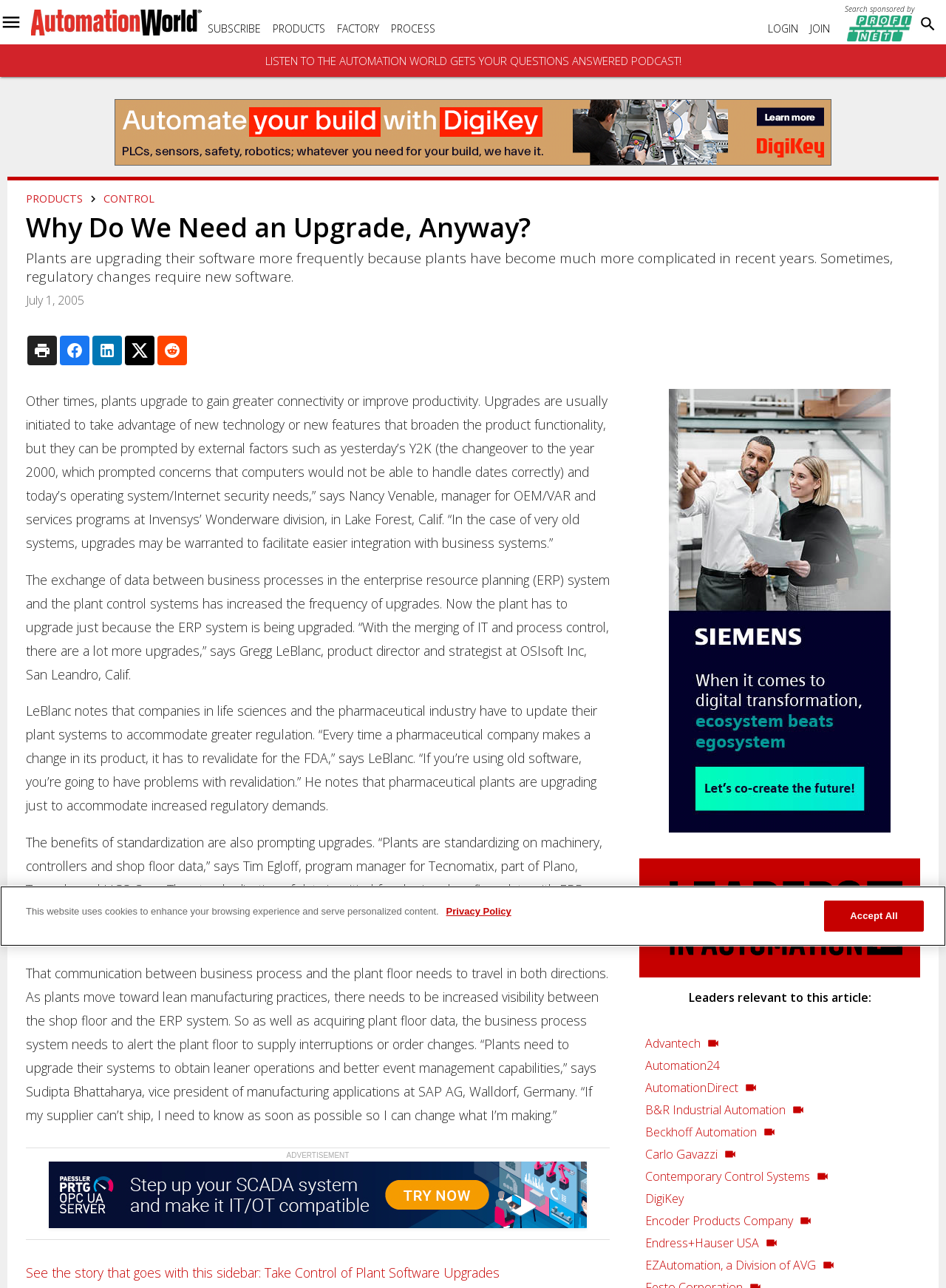Locate the bounding box coordinates of the segment that needs to be clicked to meet this instruction: "Read the article 'Why Do We Need an Upgrade, Anyway?'".

[0.027, 0.164, 0.561, 0.189]